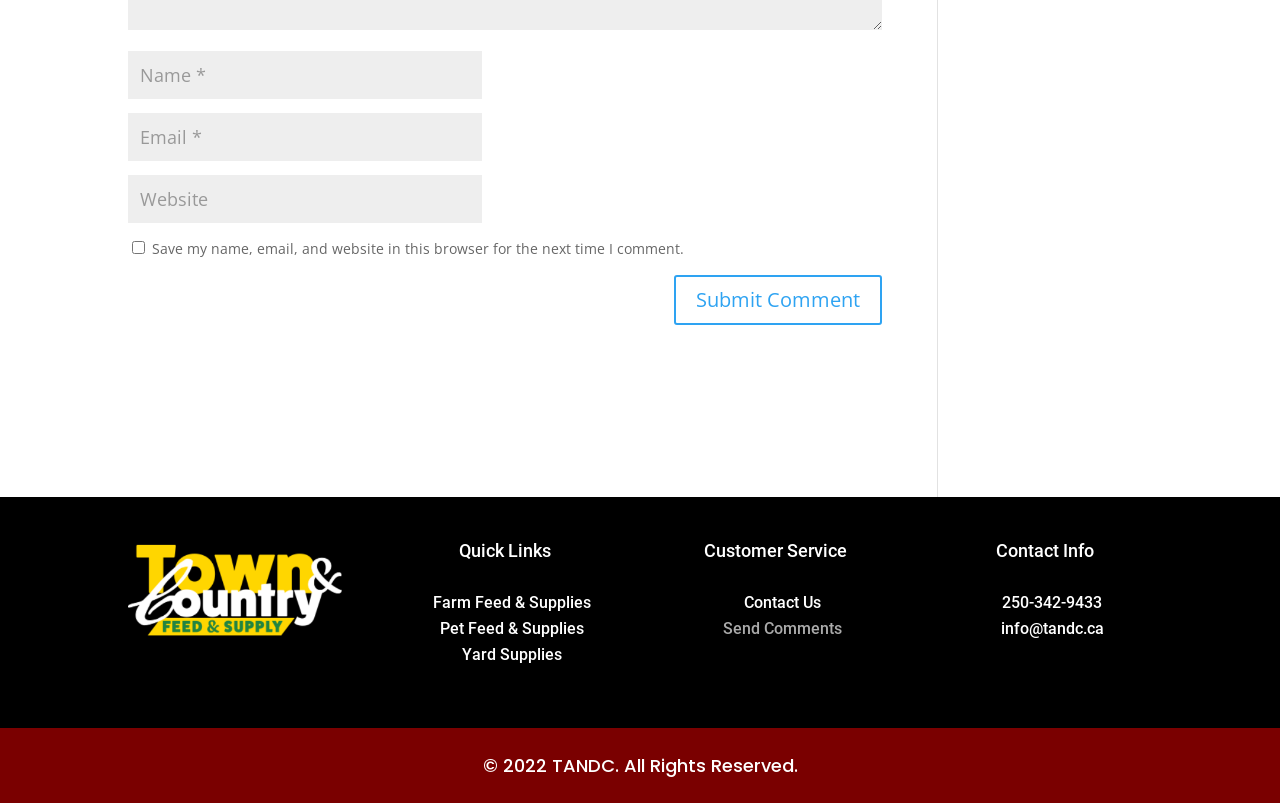Pinpoint the bounding box coordinates of the element to be clicked to execute the instruction: "Visit the Farm Feed & Supplies page".

[0.338, 0.739, 0.462, 0.763]